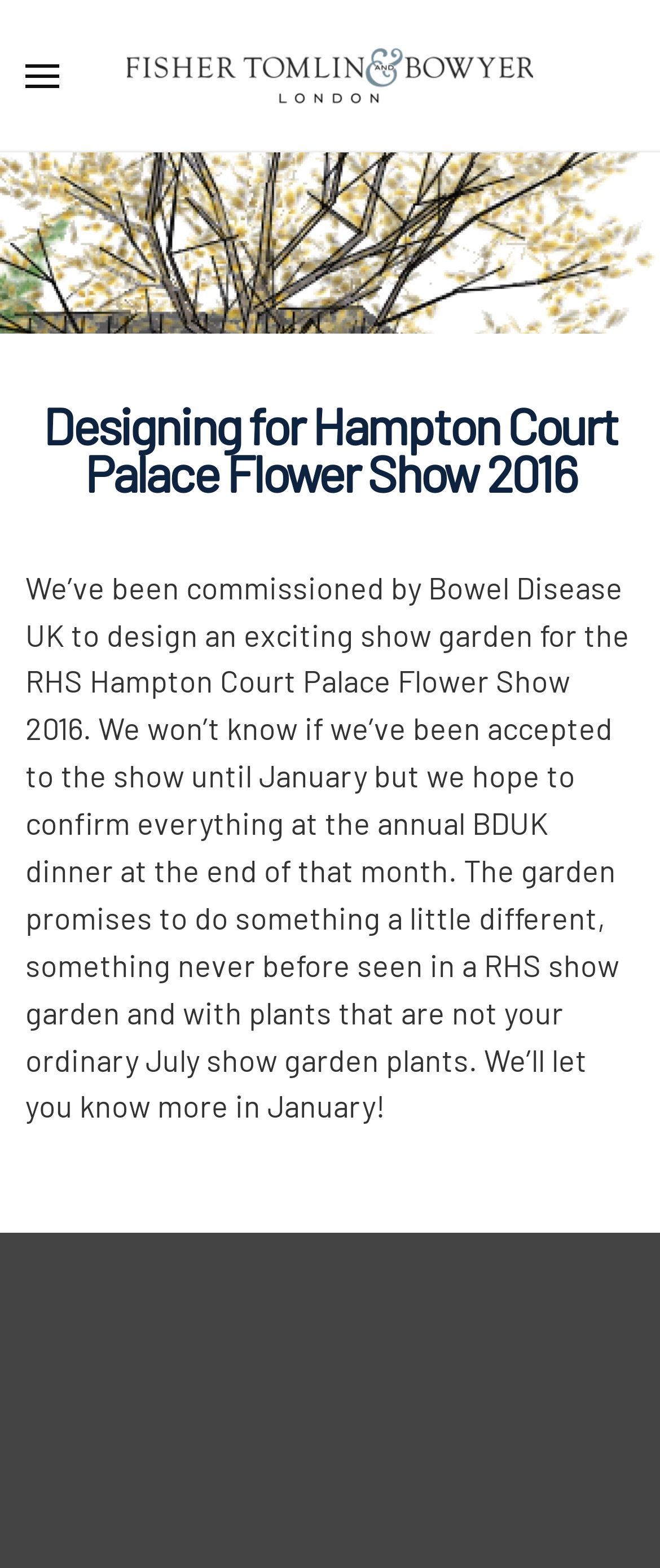What is the address of the company? Examine the screenshot and reply using just one word or a brief phrase.

74 Sydney Road, Wimbledon, London SW20 8EF UK